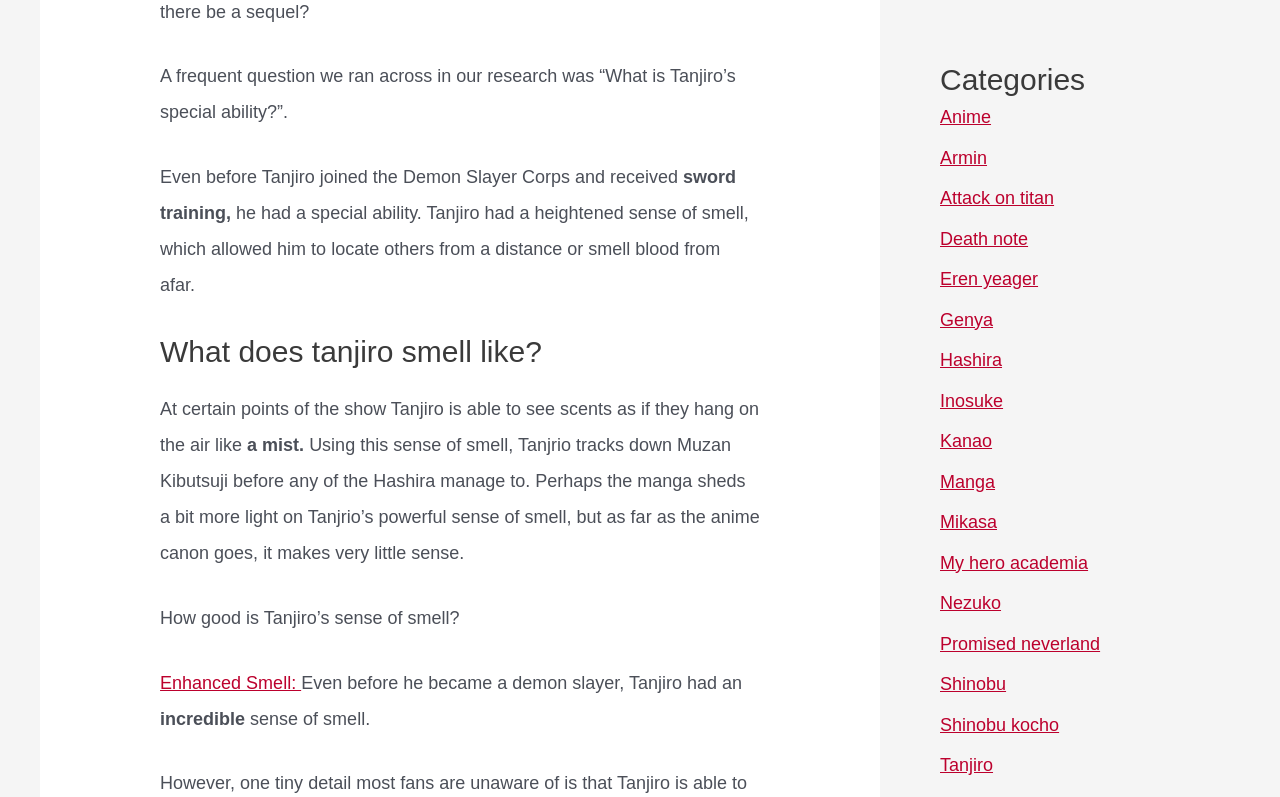Return the bounding box coordinates of the UI element that corresponds to this description: "Shinobu". The coordinates must be given as four float numbers in the range of 0 and 1, [left, top, right, bottom].

[0.734, 0.846, 0.786, 0.871]